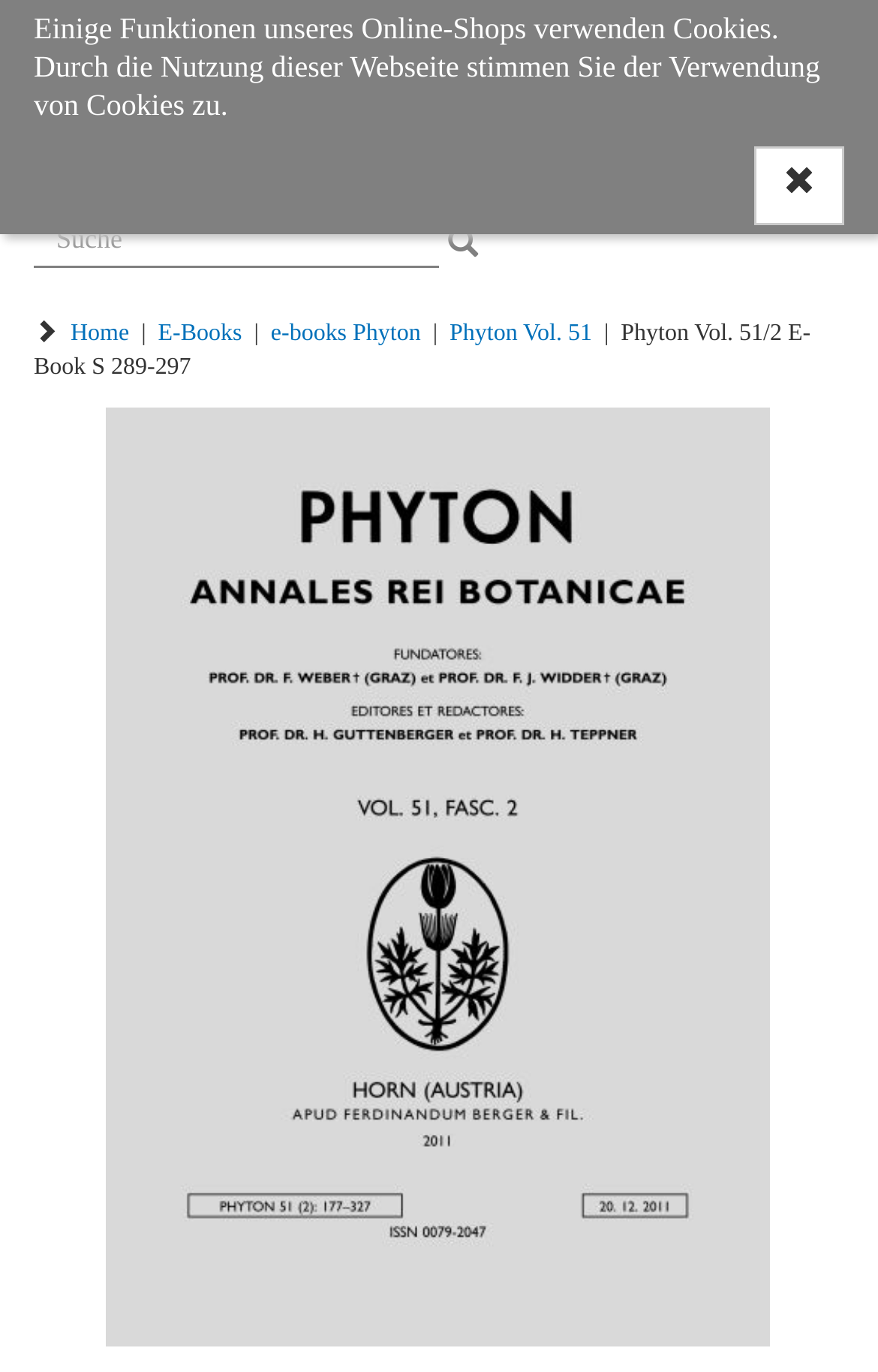Based on the visual content of the image, answer the question thoroughly: What is the format of the publication?

I found the answer by looking at the title of the publication, which includes the phrase 'E-Book S 289-297', indicating that it is an electronic book.